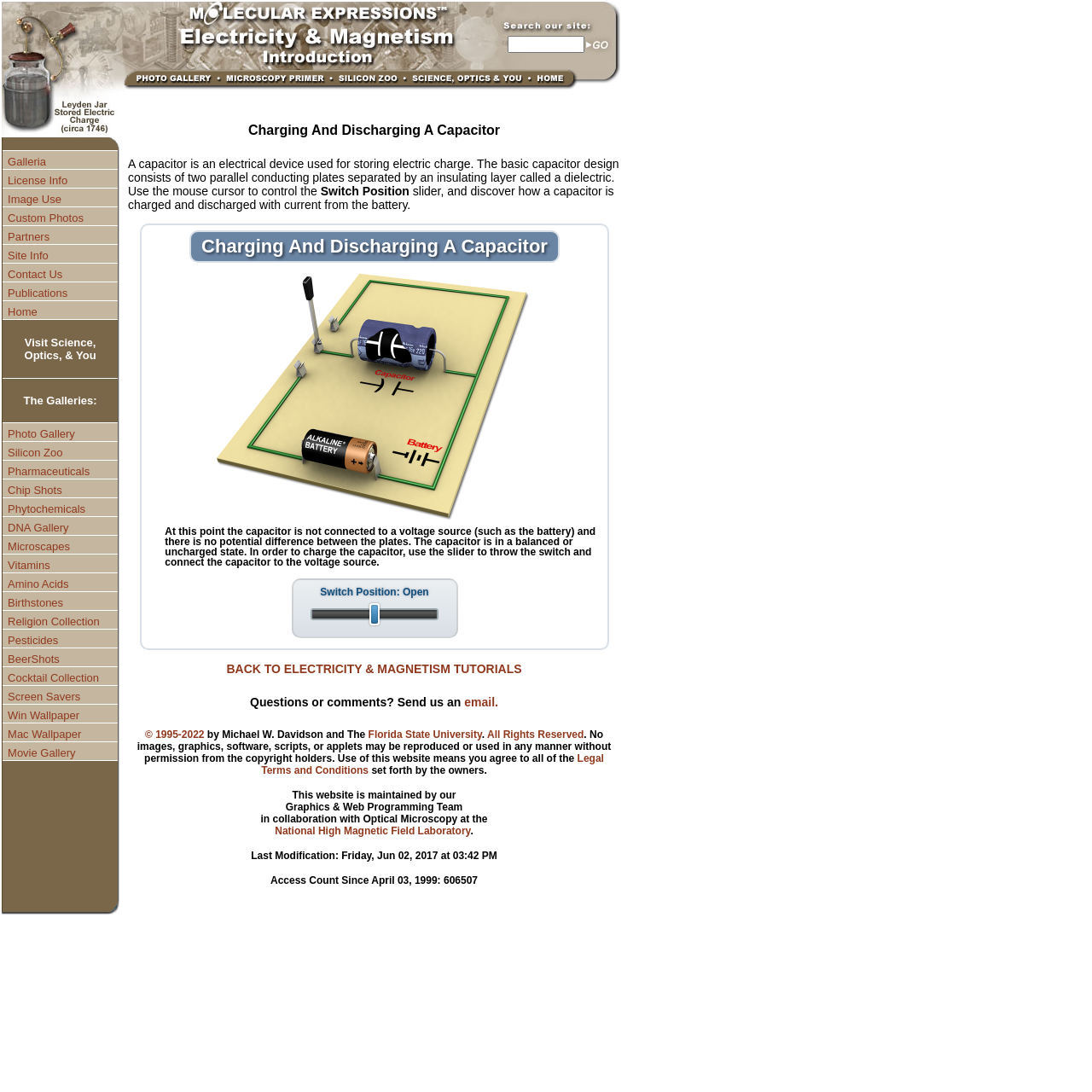Identify the bounding box coordinates of the region I need to click to complete this instruction: "Click the Galleria link".

[0.007, 0.141, 0.042, 0.154]